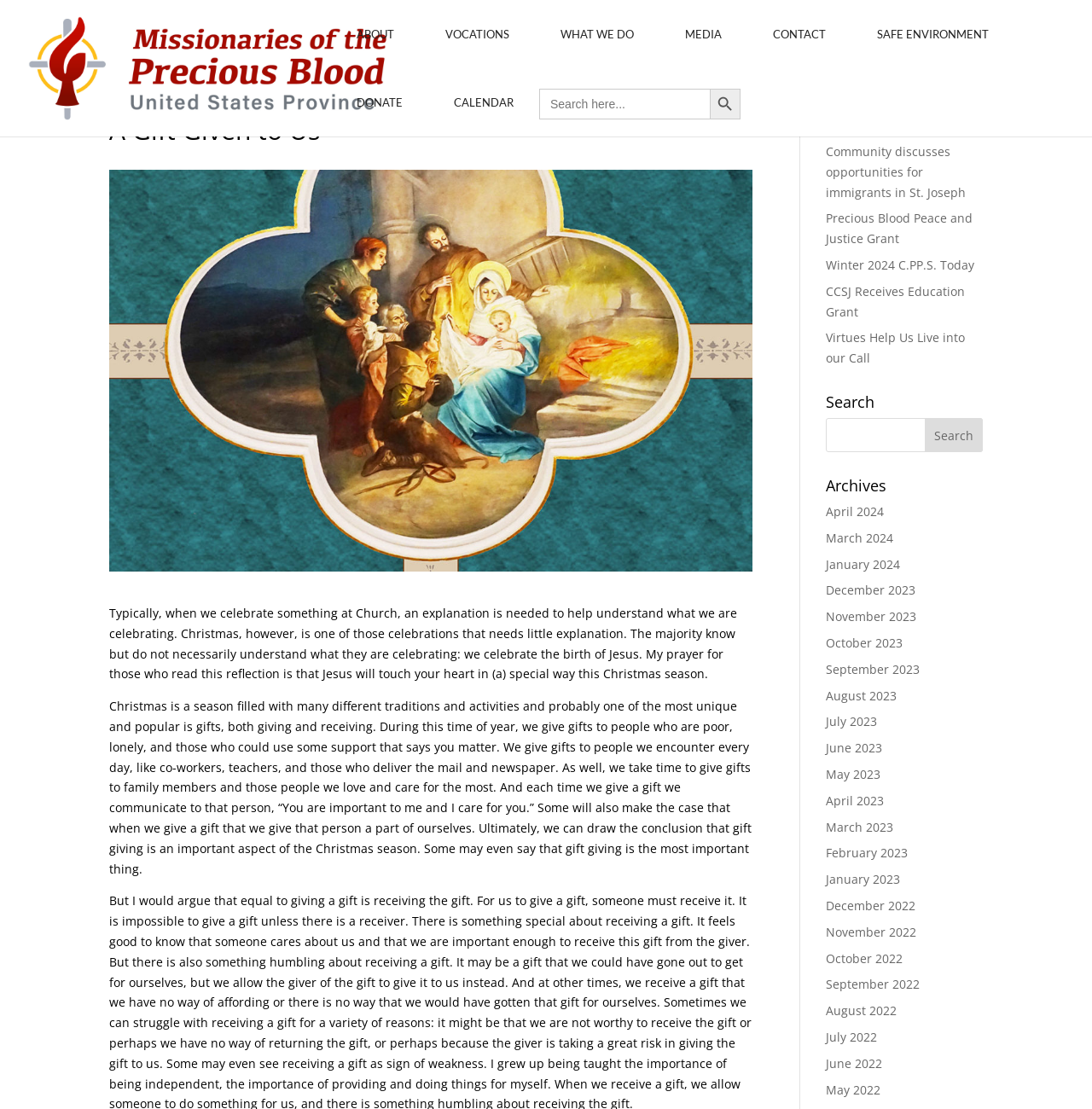What is the purpose of gift giving during Christmas?
Refer to the image and provide a one-word or short phrase answer.

To show importance and care